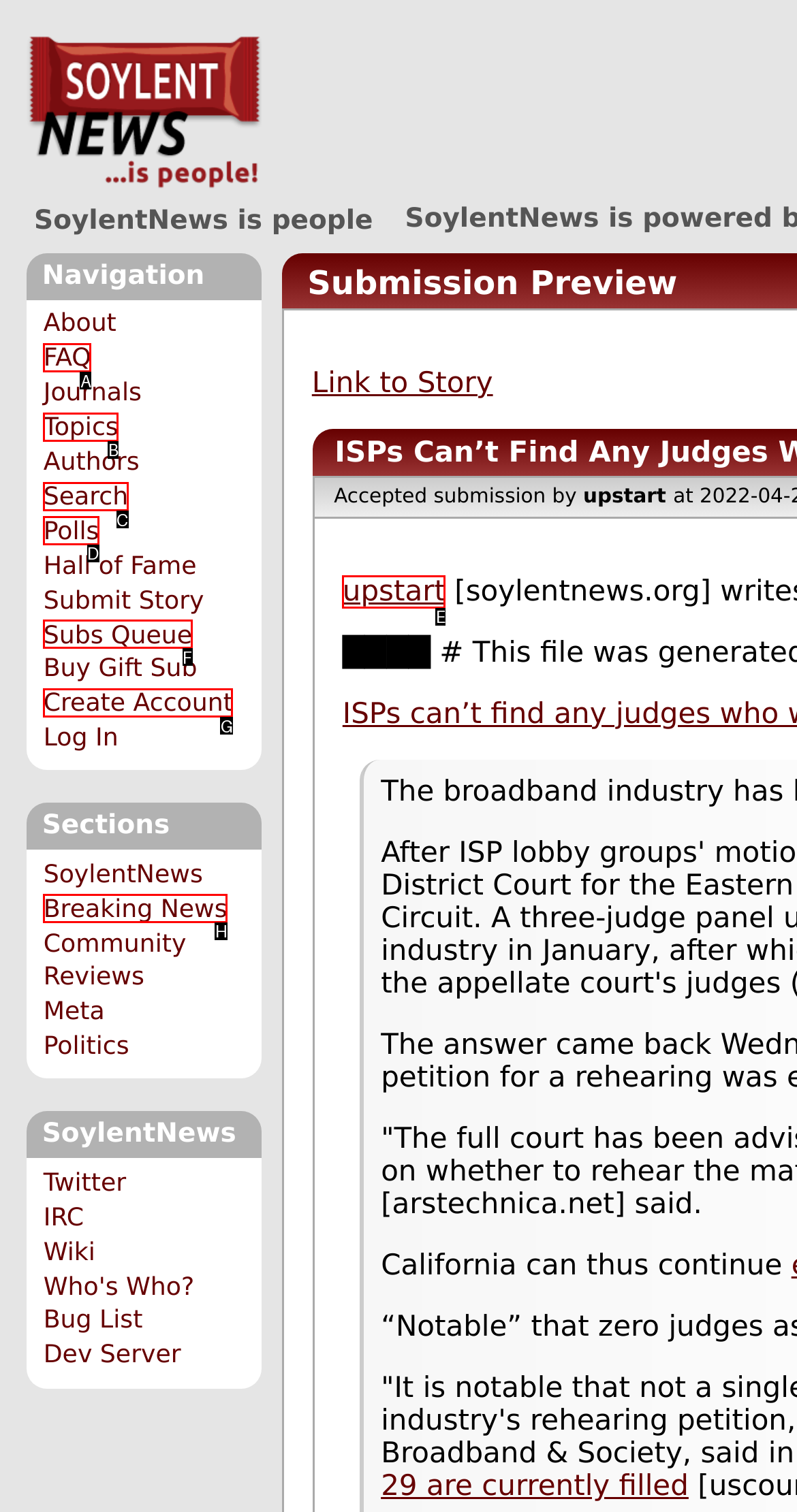Select the HTML element that needs to be clicked to perform the task: Search for something. Reply with the letter of the chosen option.

C